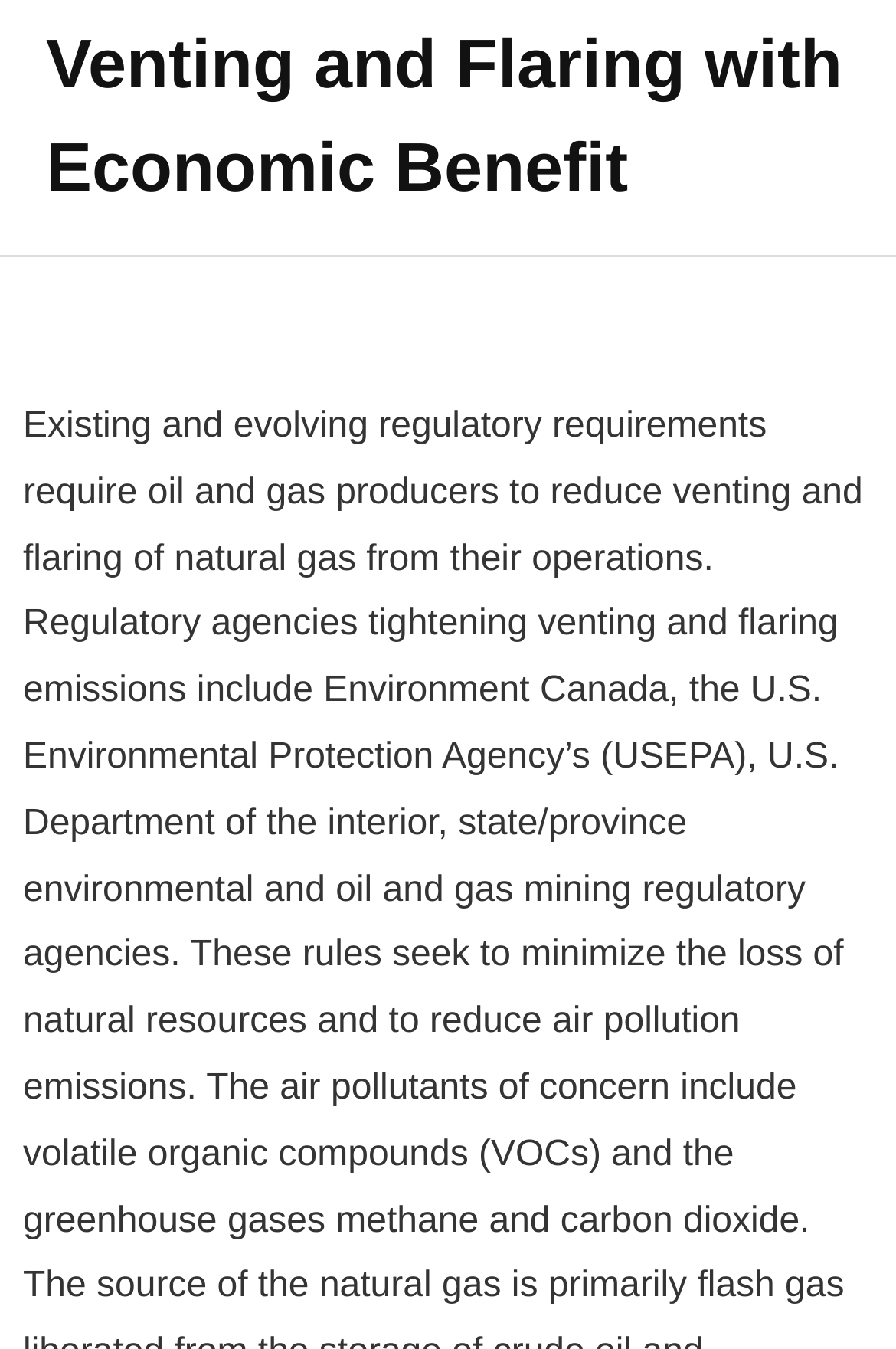Provide the bounding box for the UI element matching this description: "- Frequently Asked Questions".

[0.051, 0.589, 0.897, 0.675]